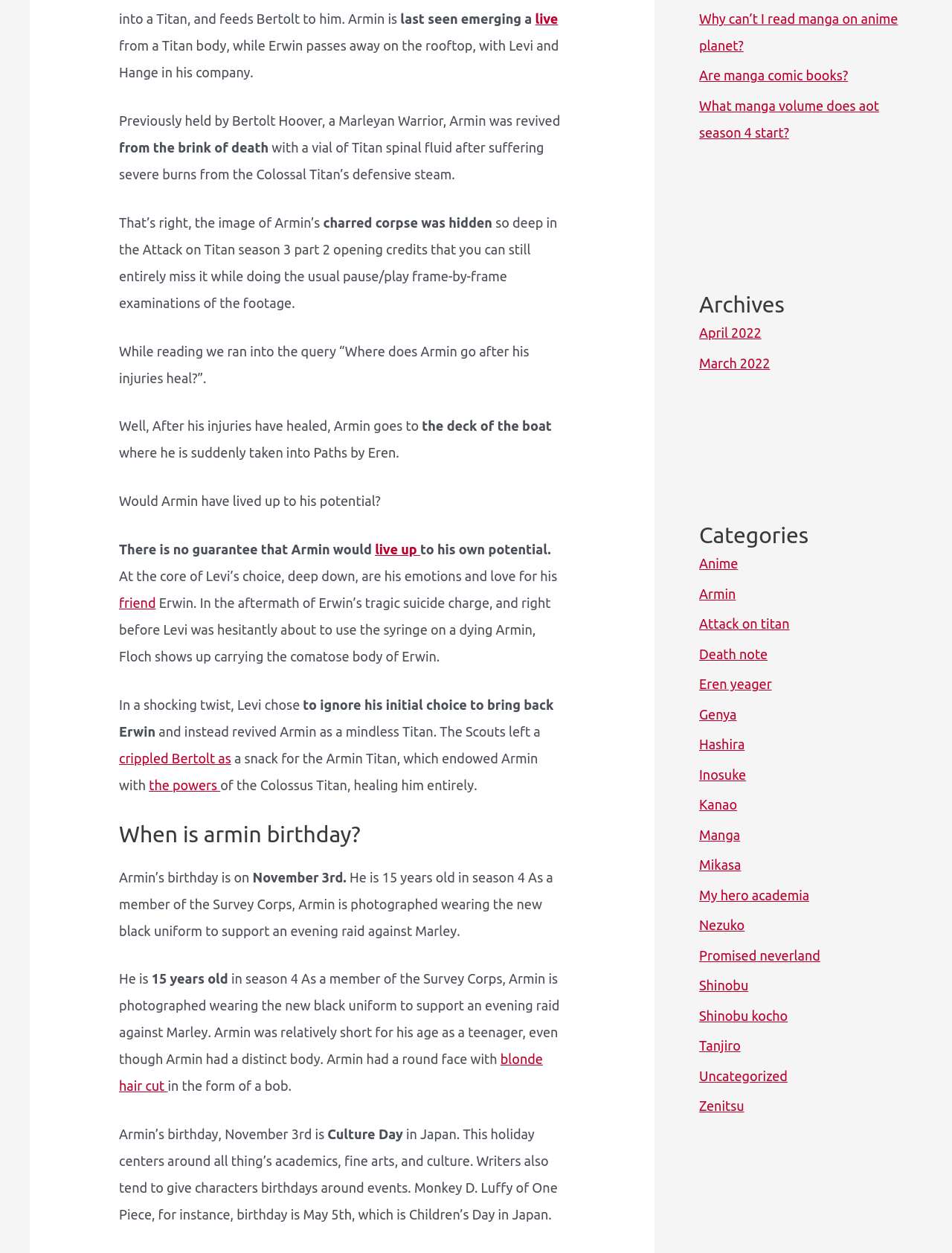Using the description "Twitter", locate and provide the bounding box of the UI element.

None